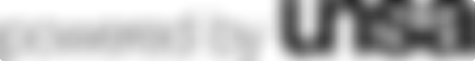What aesthetic does the design likely emphasize?
Based on the content of the image, thoroughly explain and answer the question.

The design of the logo and its prominent display likely emphasizes a modern and professional aesthetic, which reinforces the organization's commitment to providing quality content or services and presents a strong, credible image.